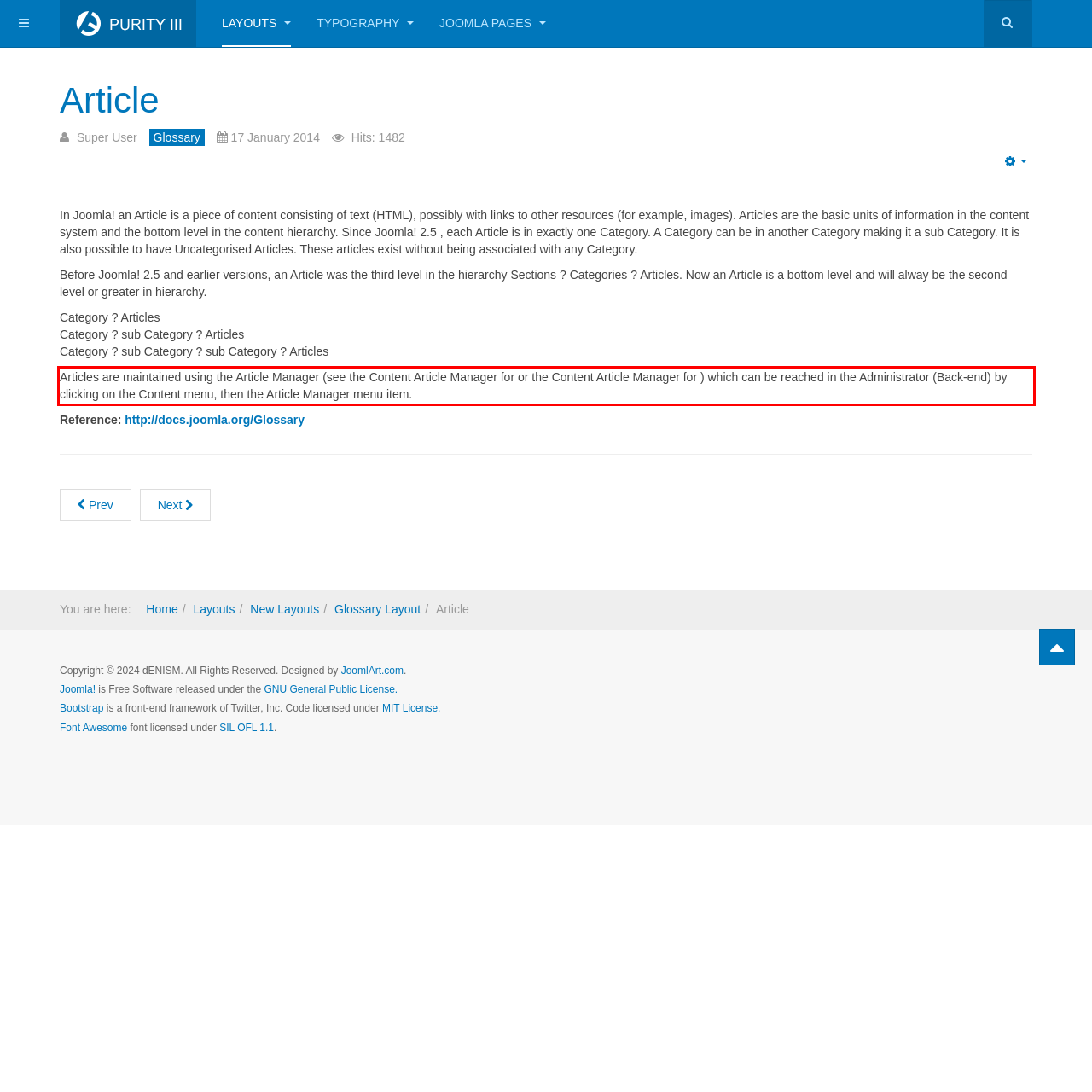Given the screenshot of a webpage, identify the red rectangle bounding box and recognize the text content inside it, generating the extracted text.

Articles are maintained using the Article Manager (see the Content Article Manager for or the Content Article Manager for ) which can be reached in the Administrator (Back-end) by clicking on the Content menu, then the Article Manager menu item.